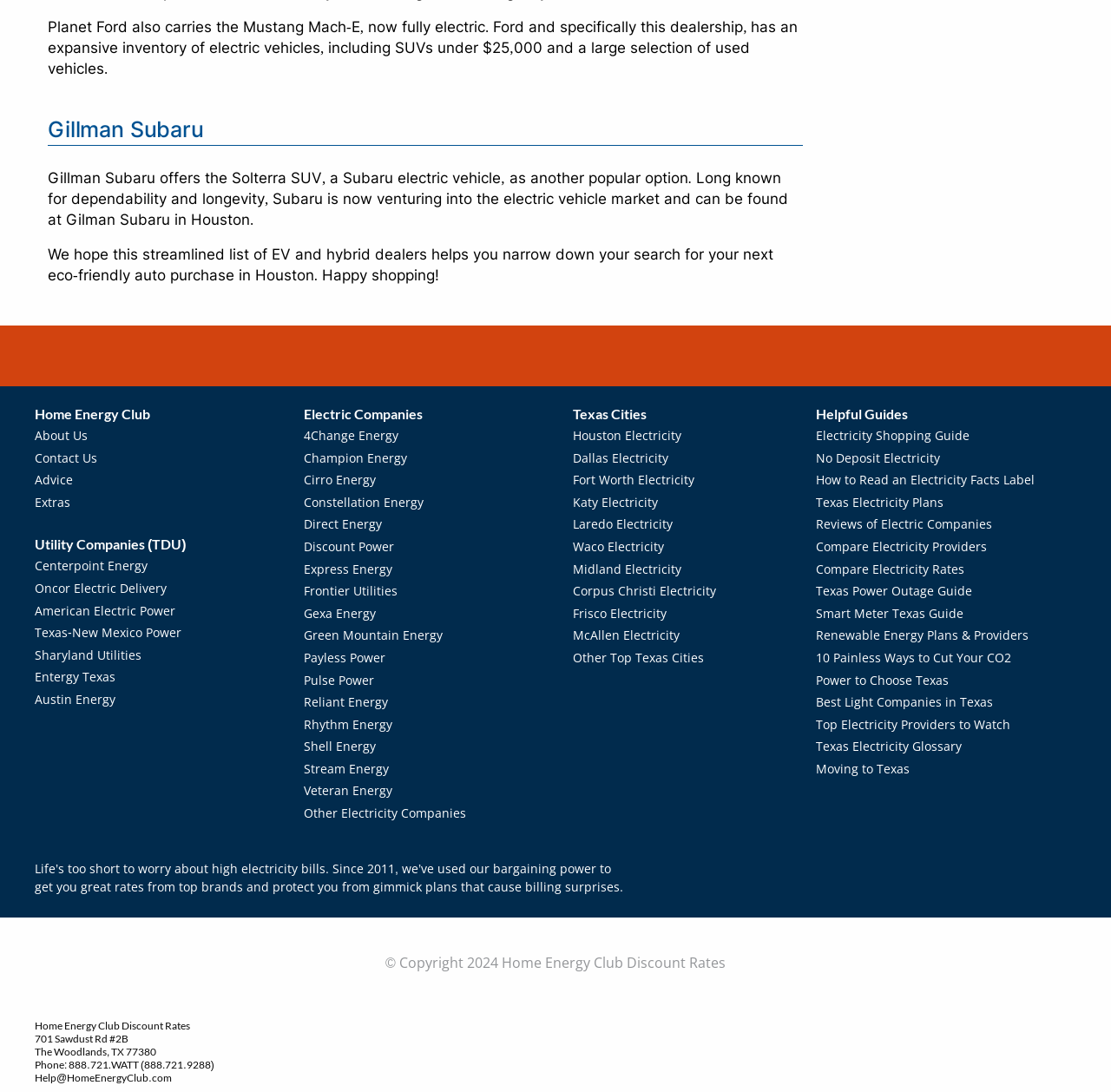Point out the bounding box coordinates of the section to click in order to follow this instruction: "Read about 'Home Energy Club'".

[0.031, 0.371, 0.135, 0.386]